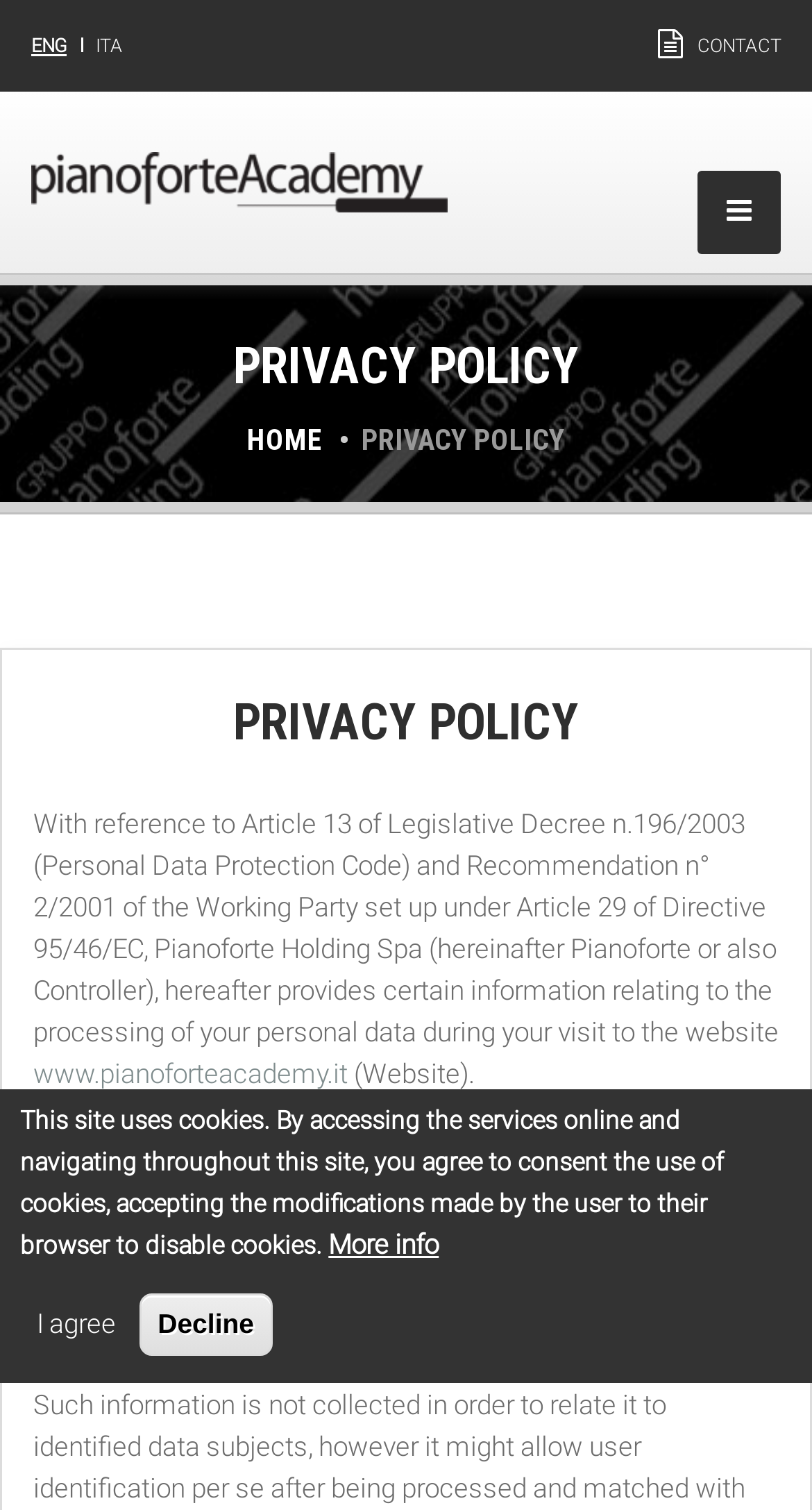Please identify the bounding box coordinates of the element that needs to be clicked to perform the following instruction: "Visit the contact page".

[0.859, 0.023, 0.962, 0.037]